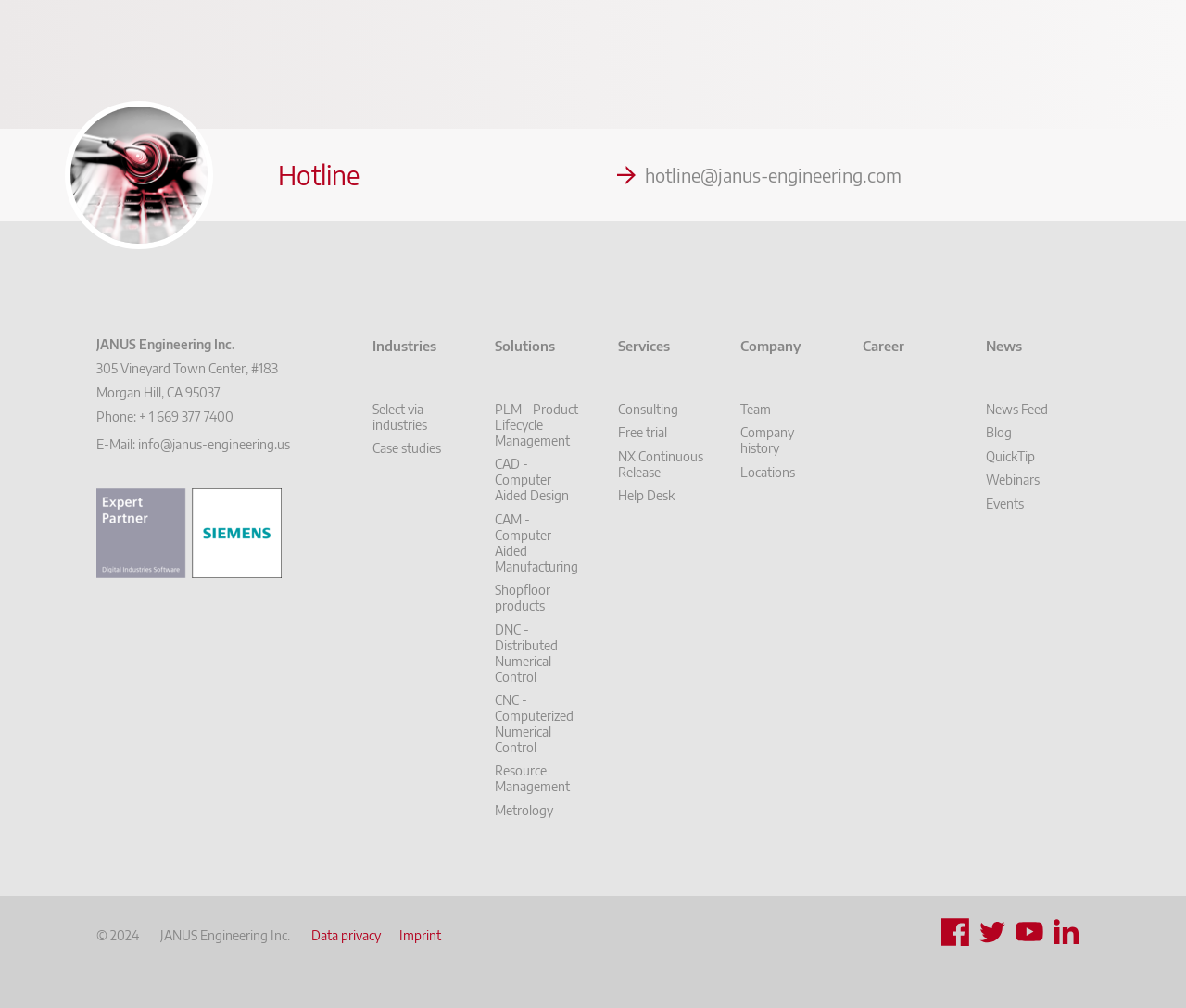Using the webpage screenshot, find the UI element described by CAD - Computer Aided Design. Provide the bounding box coordinates in the format (top-left x, top-left y, bottom-right x, bottom-right y), ensuring all values are floating point numbers between 0 and 1.

[0.417, 0.449, 0.49, 0.503]